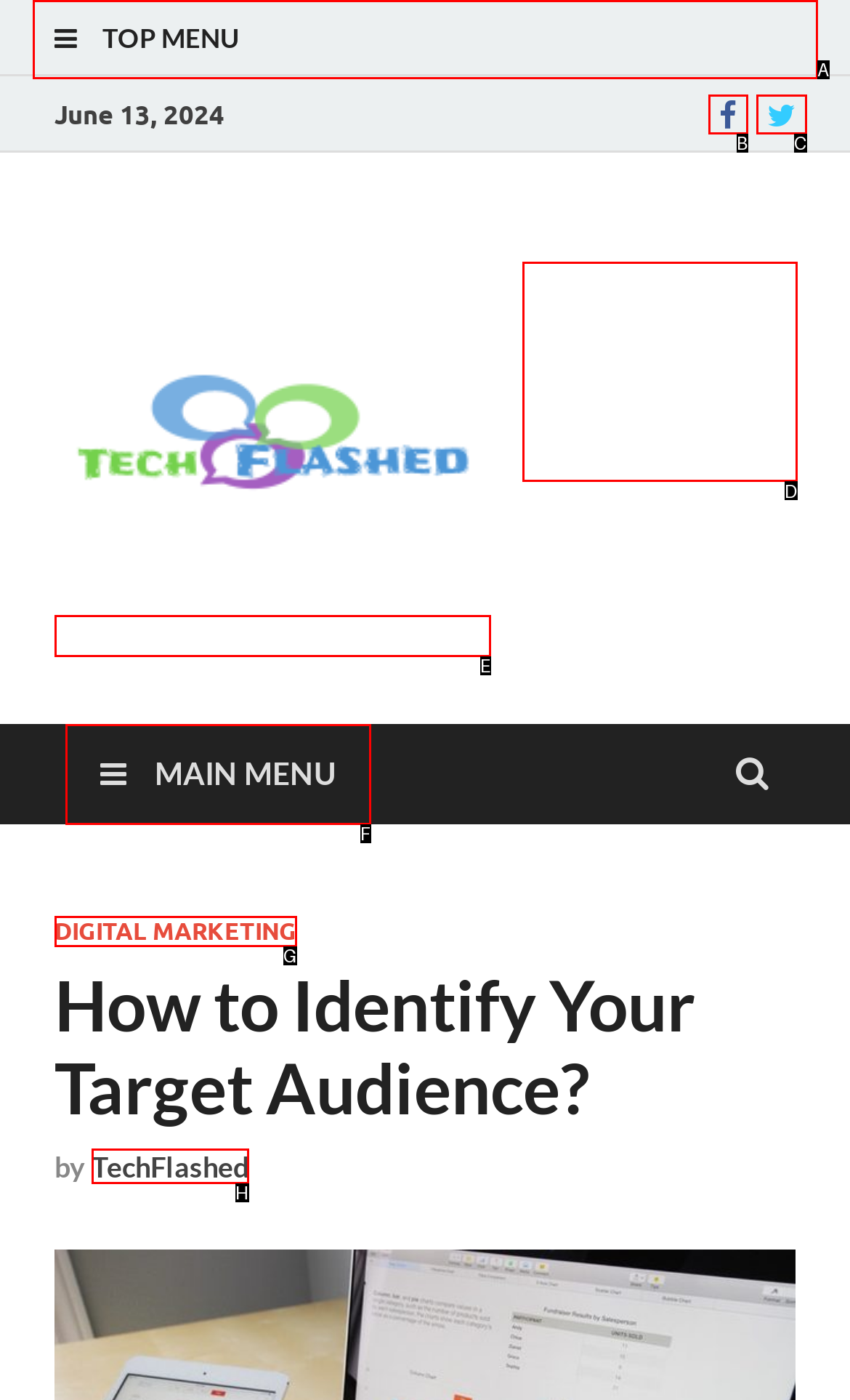Show which HTML element I need to click to perform this task: check the latest tech updates Answer with the letter of the correct choice.

D